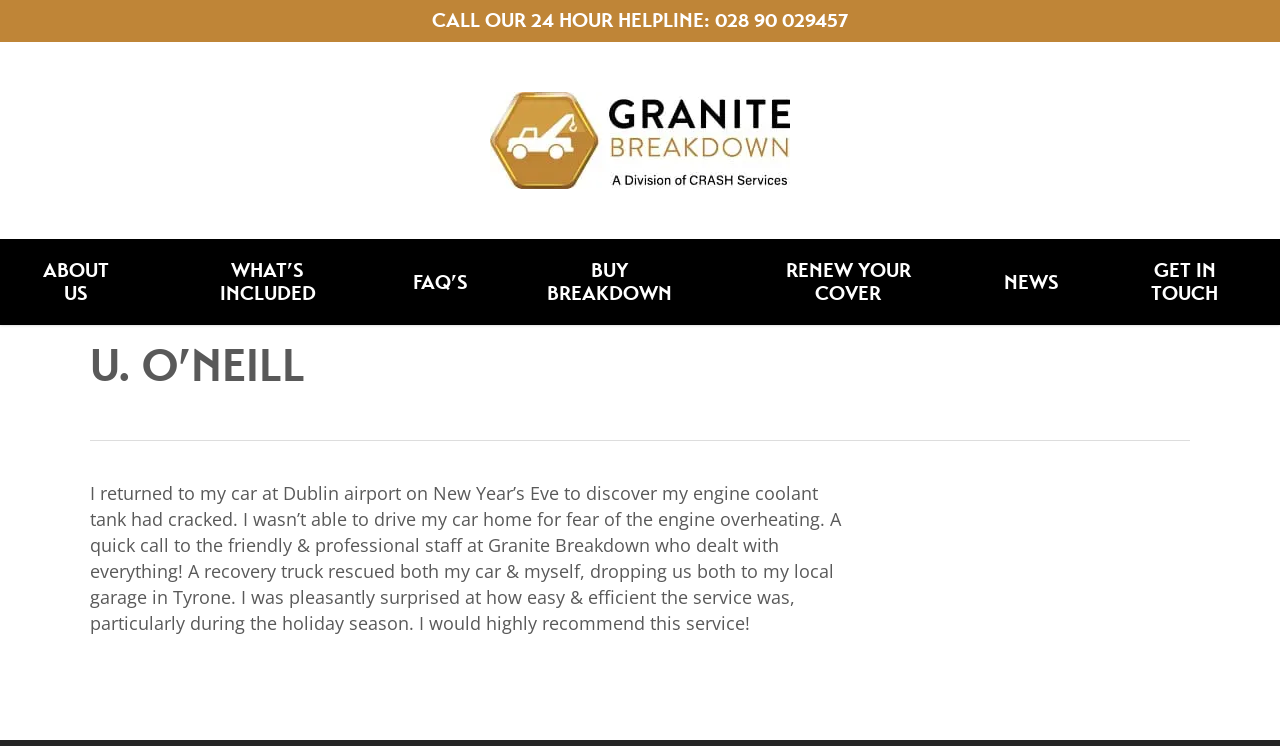Given the description "News", determine the bounding box of the corresponding UI element.

[0.761, 0.336, 0.851, 0.42]